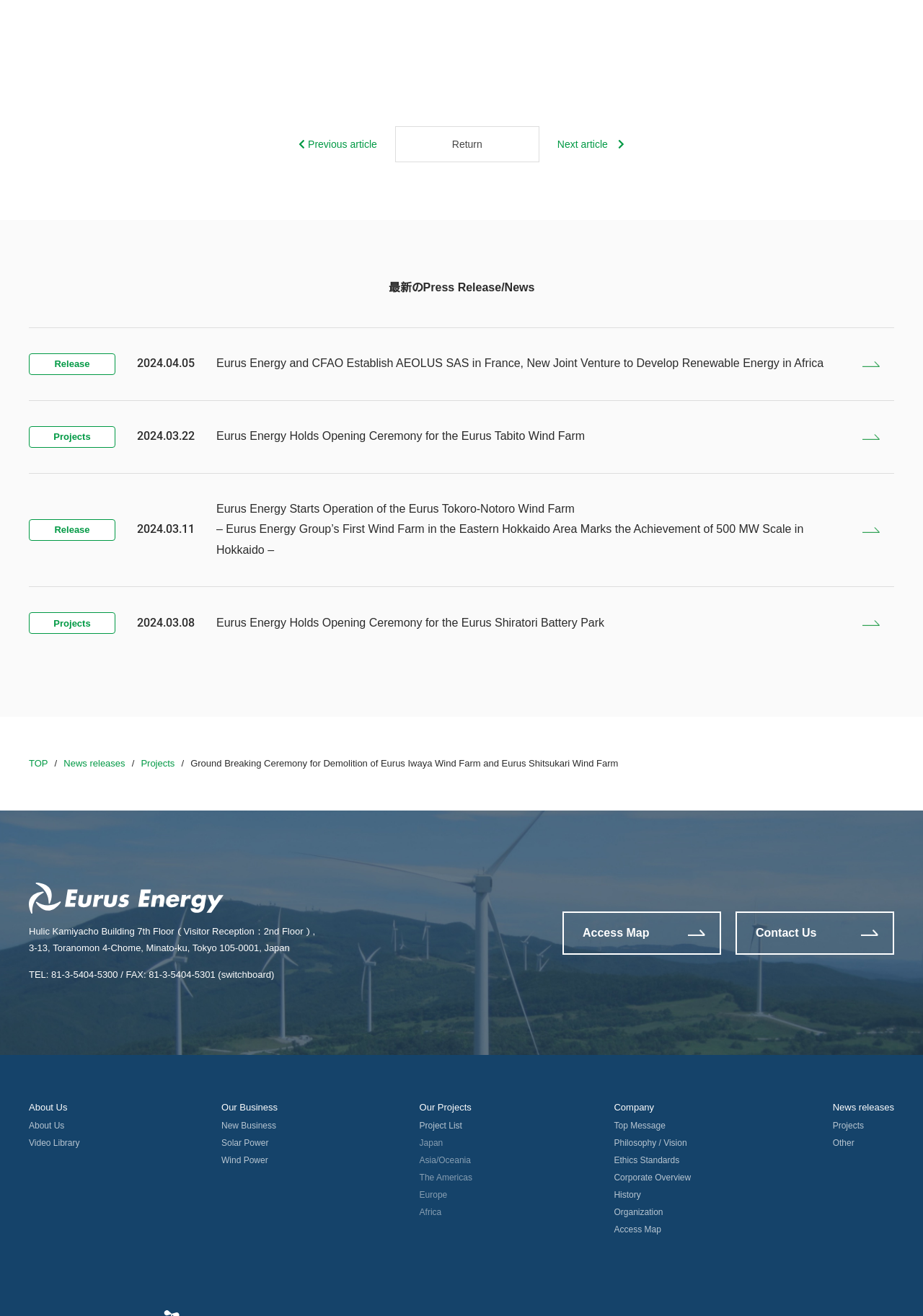Locate the bounding box coordinates of the element that should be clicked to fulfill the instruction: "Access company information".

[0.665, 0.837, 0.709, 0.845]